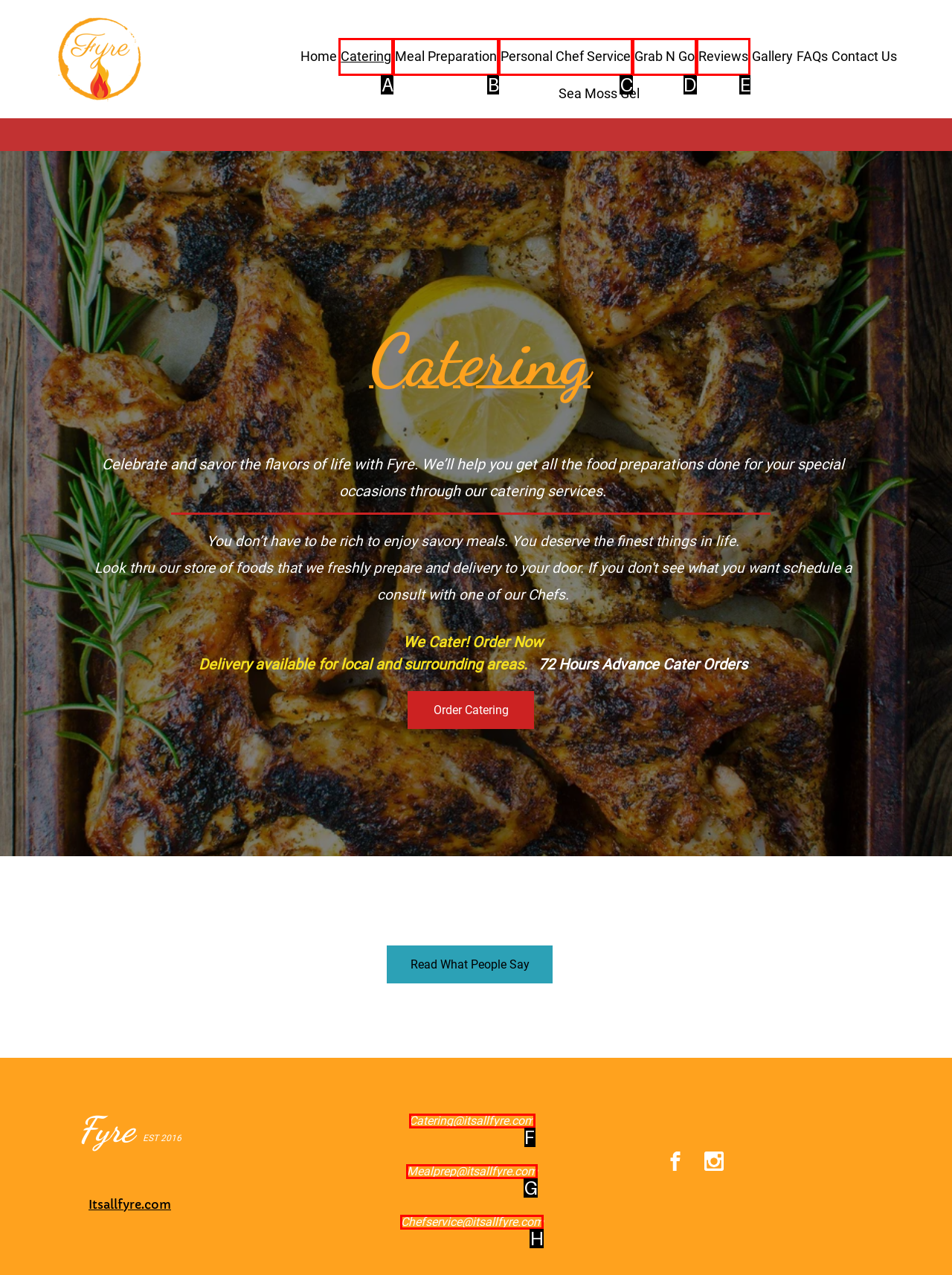Identify the correct HTML element to click to accomplish this task: Read reviews
Respond with the letter corresponding to the correct choice.

E